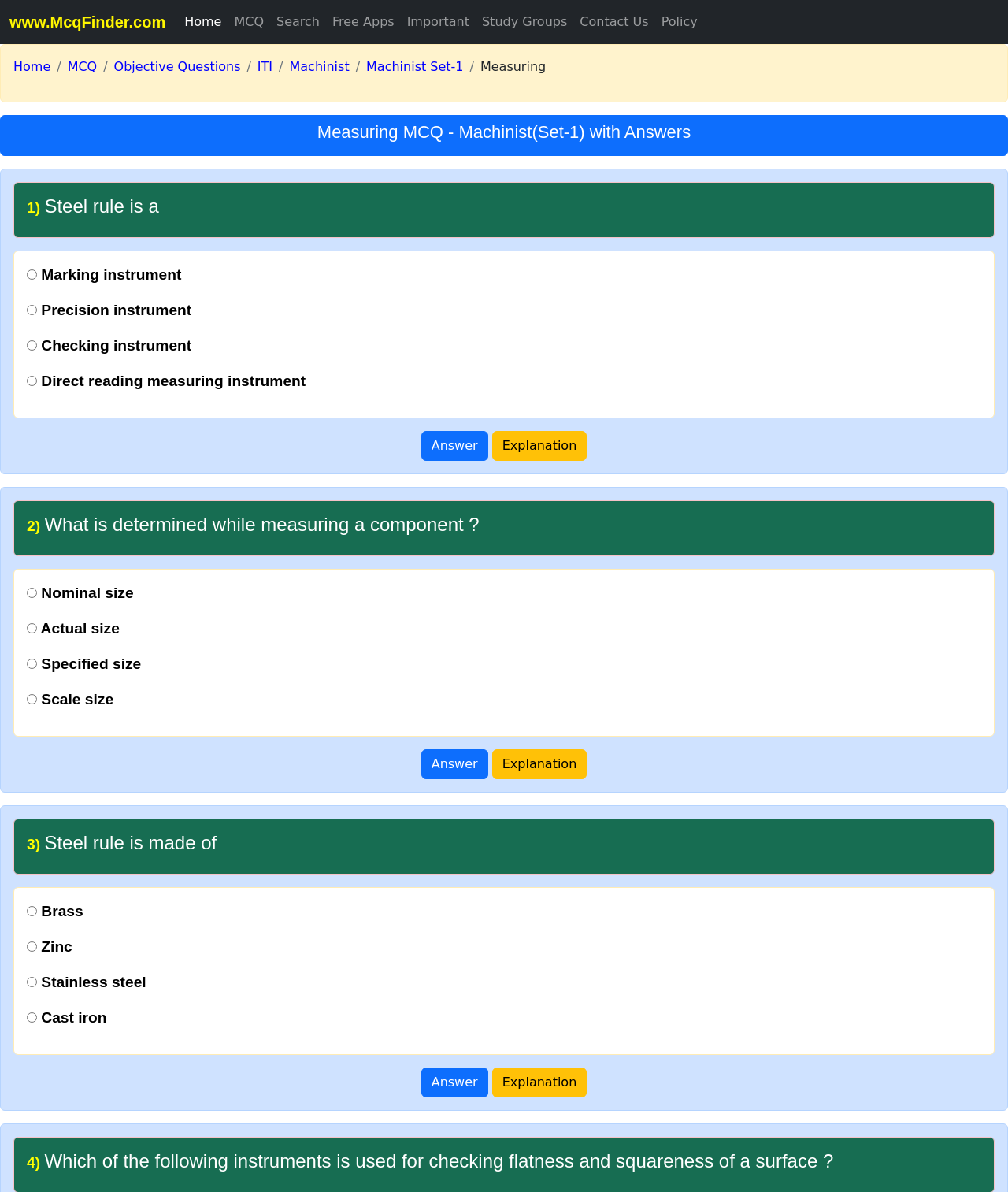Determine the bounding box coordinates of the clickable region to follow the instruction: "Click the 'Answer' button".

[0.418, 0.362, 0.484, 0.387]